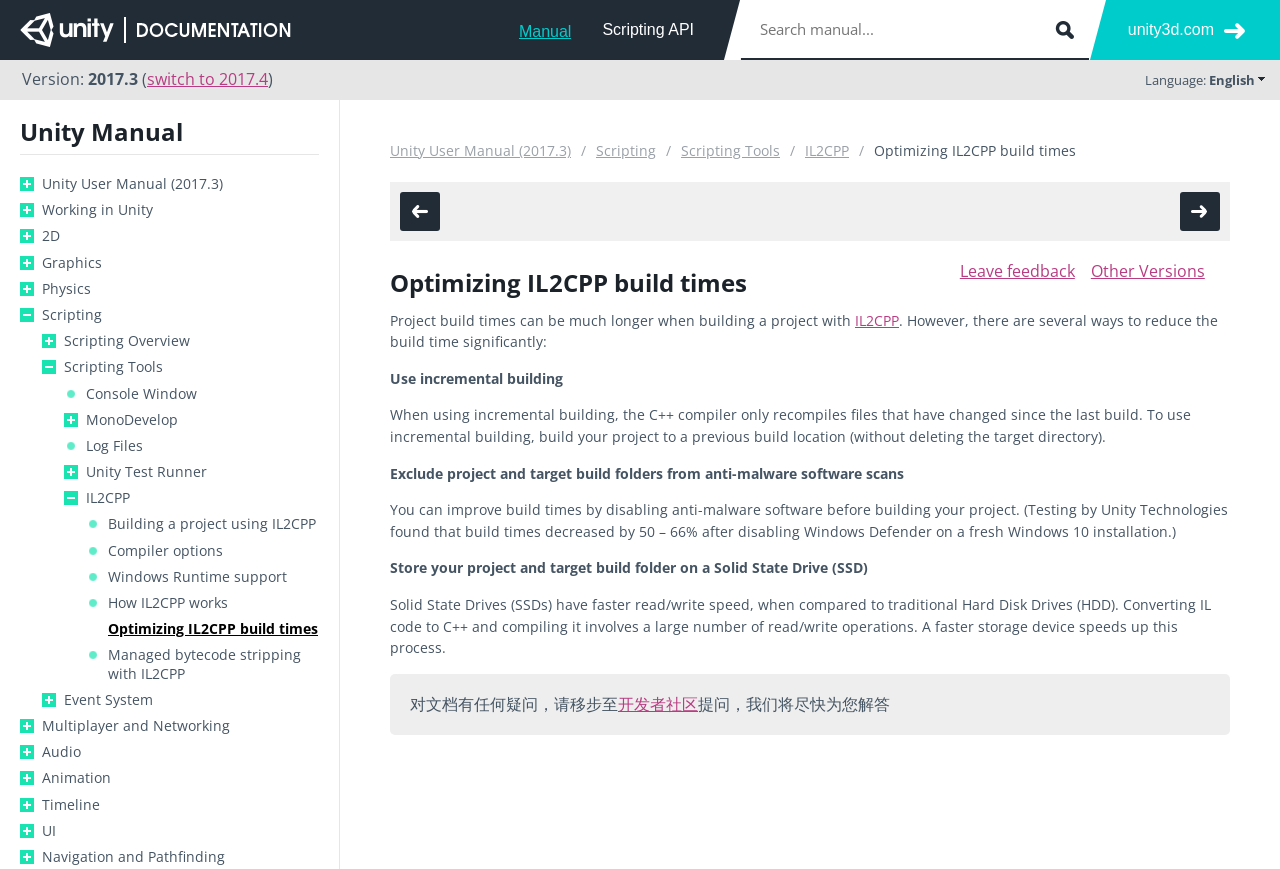Provide a thorough description of the webpage's content and layout.

The webpage is a manual page from Unity, specifically about optimizing IL2CPP build times. At the top, there is a search bar with a submit button, and links to the manual, scripting API, and unity3d.com. Below that, there is a version indicator showing the current version as 2017.3, with an option to switch to 2017.4. 

On the left side, there is a navigation menu with links to various Unity manual sections, including Working in Unity, 2D, Graphics, Physics, Scripting, and more. The menu is divided into sections, with links to subtopics like Scripting Overview, Scripting Tools, and IL2CPP.

The main content area has a heading "Optimizing IL2CPP build times" and a brief introduction to the topic. The text explains that project build times can be significantly reduced by using incremental building, excluding project and target build folders from anti-malware software scans, and storing the project and target build folder on a Solid State Drive (SSD). 

There are also links to other related topics, such as Building a project using IL2CPP, Compiler options, and Managed bytecode stripping with IL2CPP. At the bottom, there are links to leave feedback and access other versions of the manual.